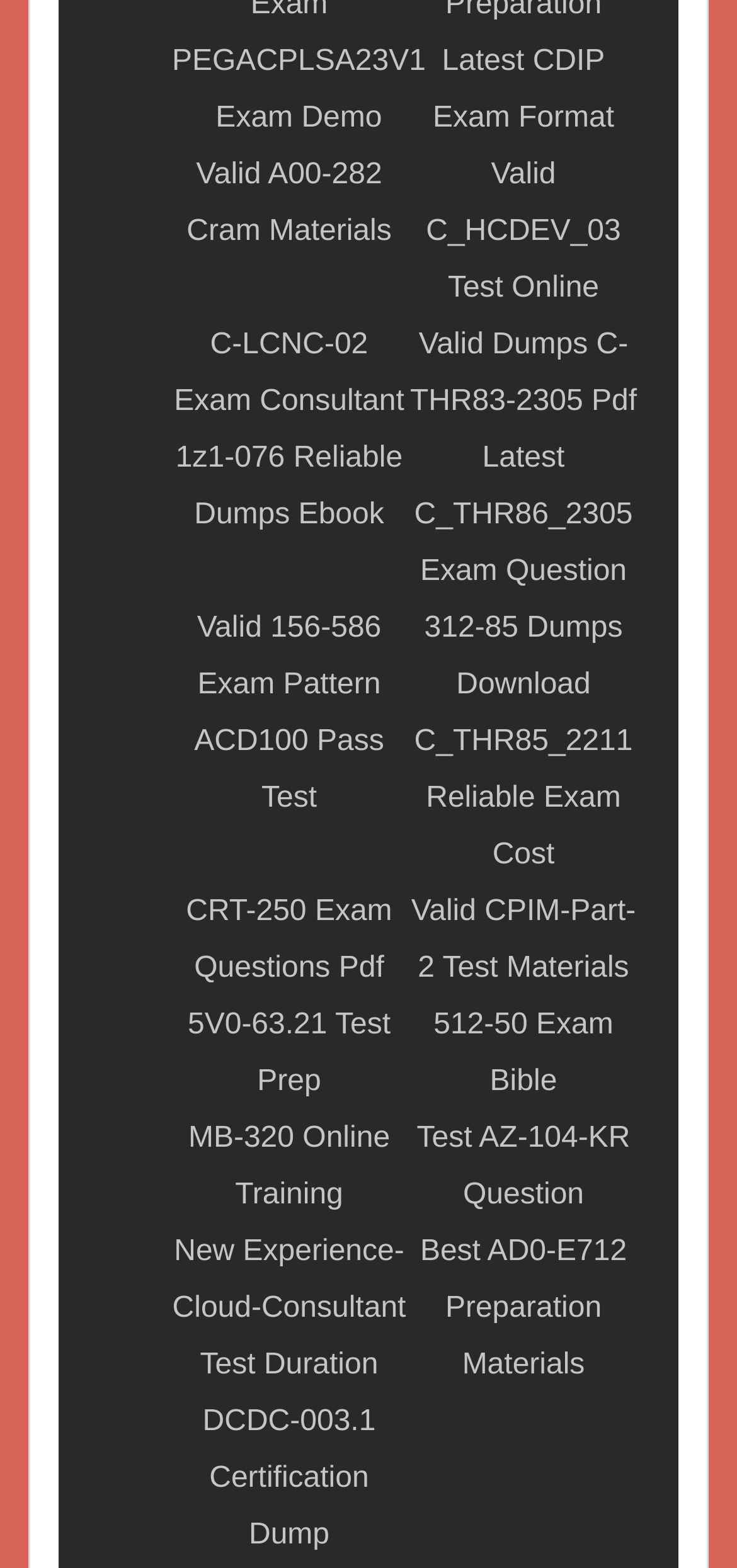How many exam demos are related to CDIP?
Please answer the question with a detailed response using the information from the screenshot.

I searched the links on the webpage and found only one link that mentions CDIP, which is 'Latest CDIP Exam Format', so there is only one exam demo related to CDIP.